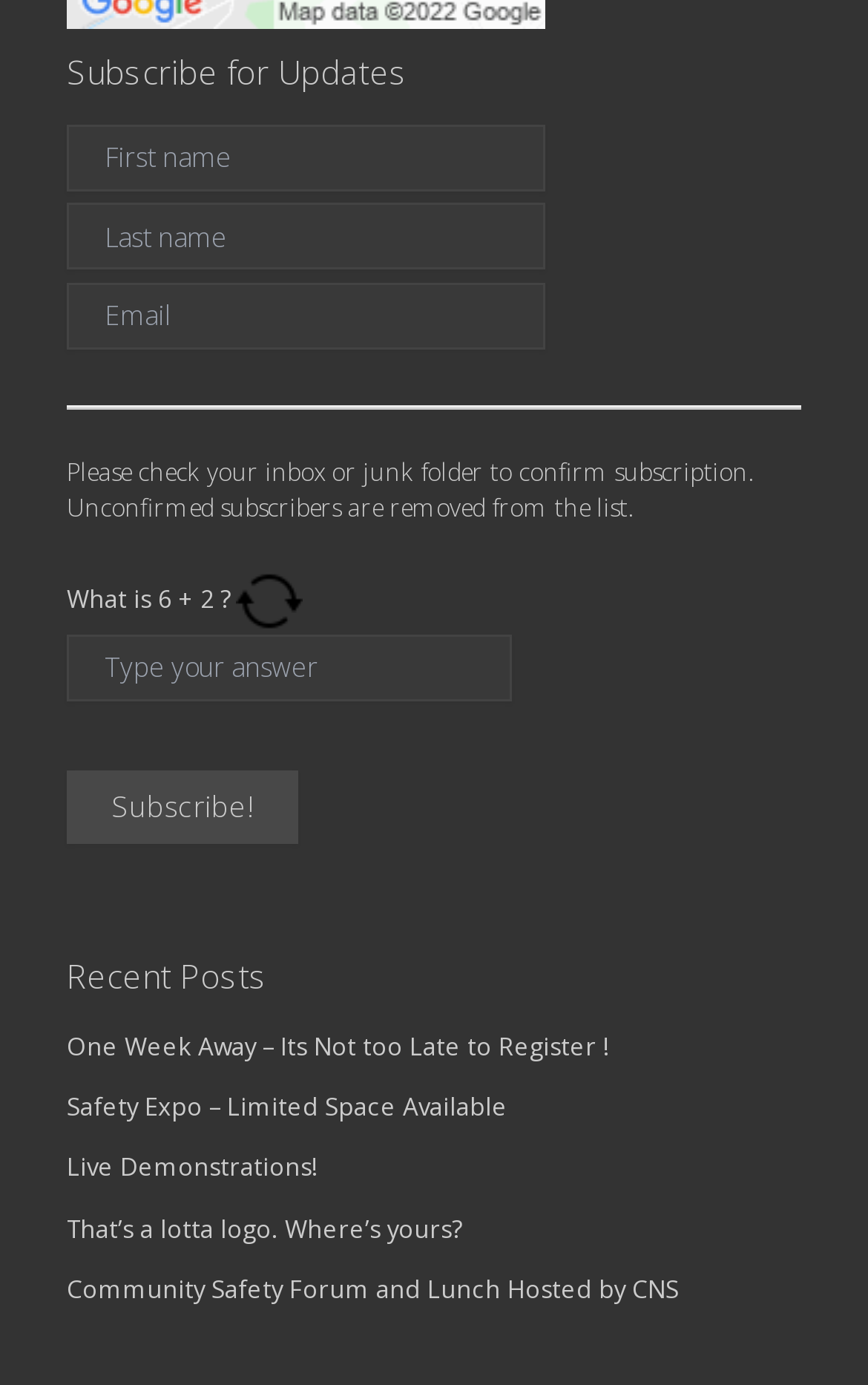Please specify the bounding box coordinates of the clickable section necessary to execute the following command: "Check recent posts".

[0.077, 0.69, 0.923, 0.72]